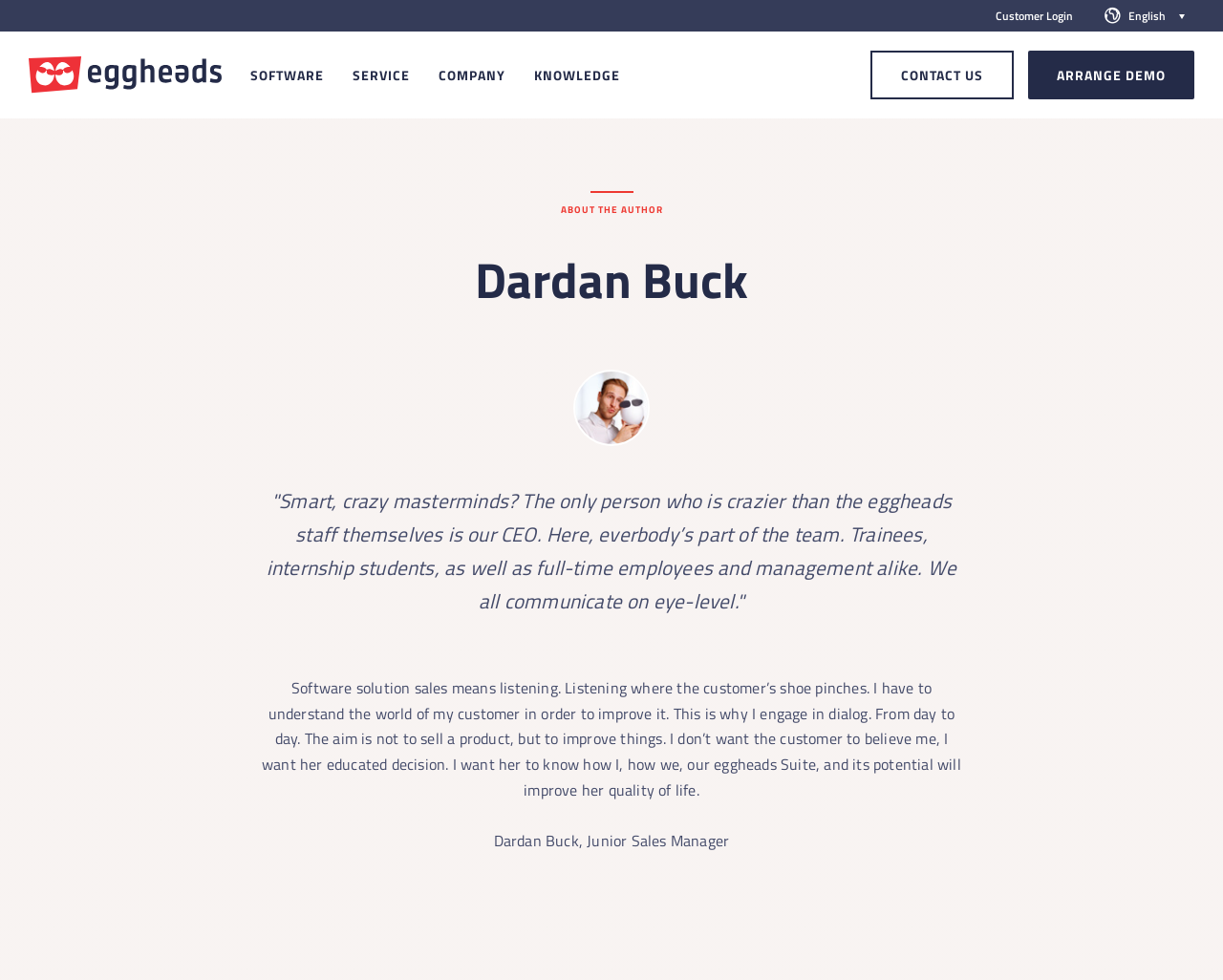Locate the bounding box coordinates of the UI element described by: "Contact us". The bounding box coordinates should consist of four float numbers between 0 and 1, i.e., [left, top, right, bottom].

[0.712, 0.052, 0.829, 0.101]